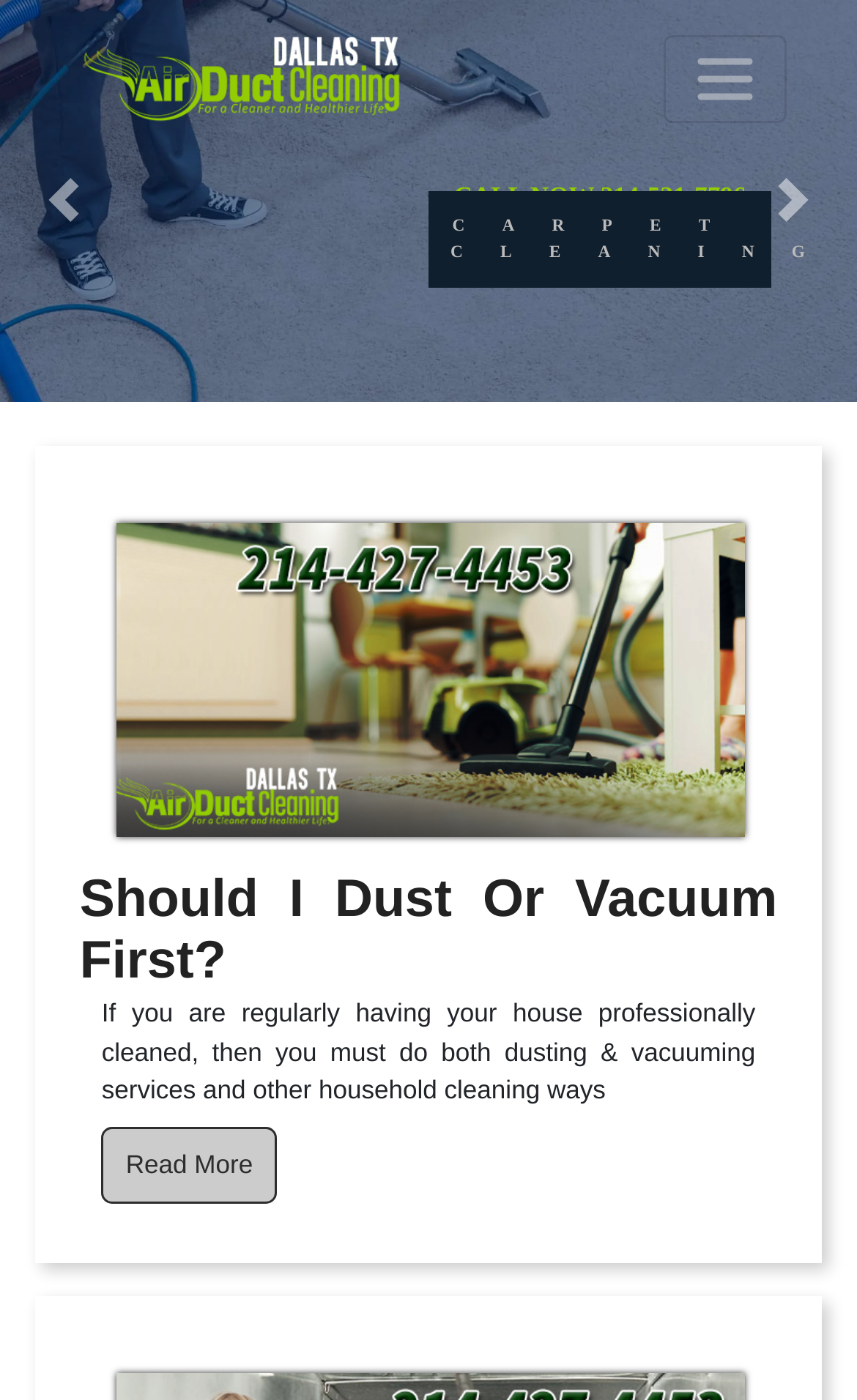What is the service provided by the company?
Based on the screenshot, give a detailed explanation to answer the question.

I determined the service provided by the company by looking at the logo and the overall structure of the webpage, which suggests that air duct cleaning is the main service offered.